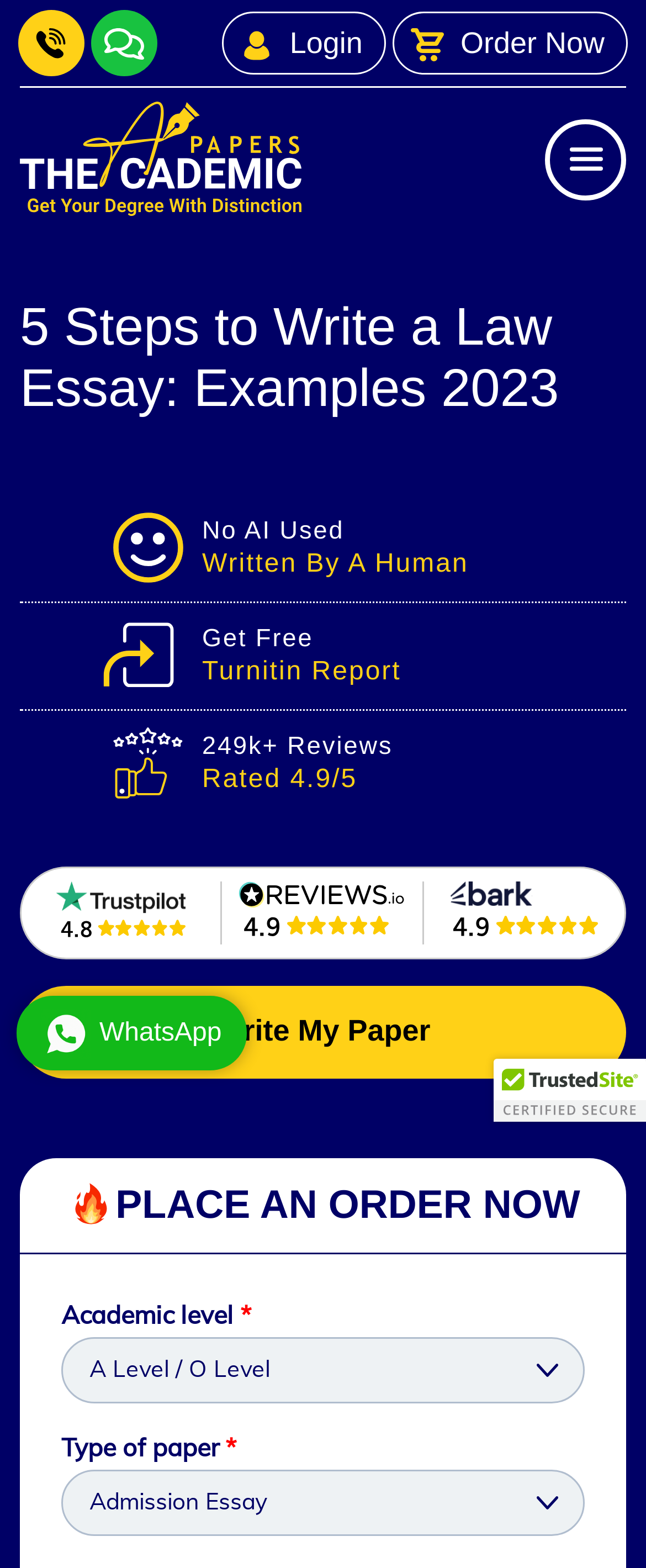How many links are in the top navigation bar?
Refer to the screenshot and respond with a concise word or phrase.

4